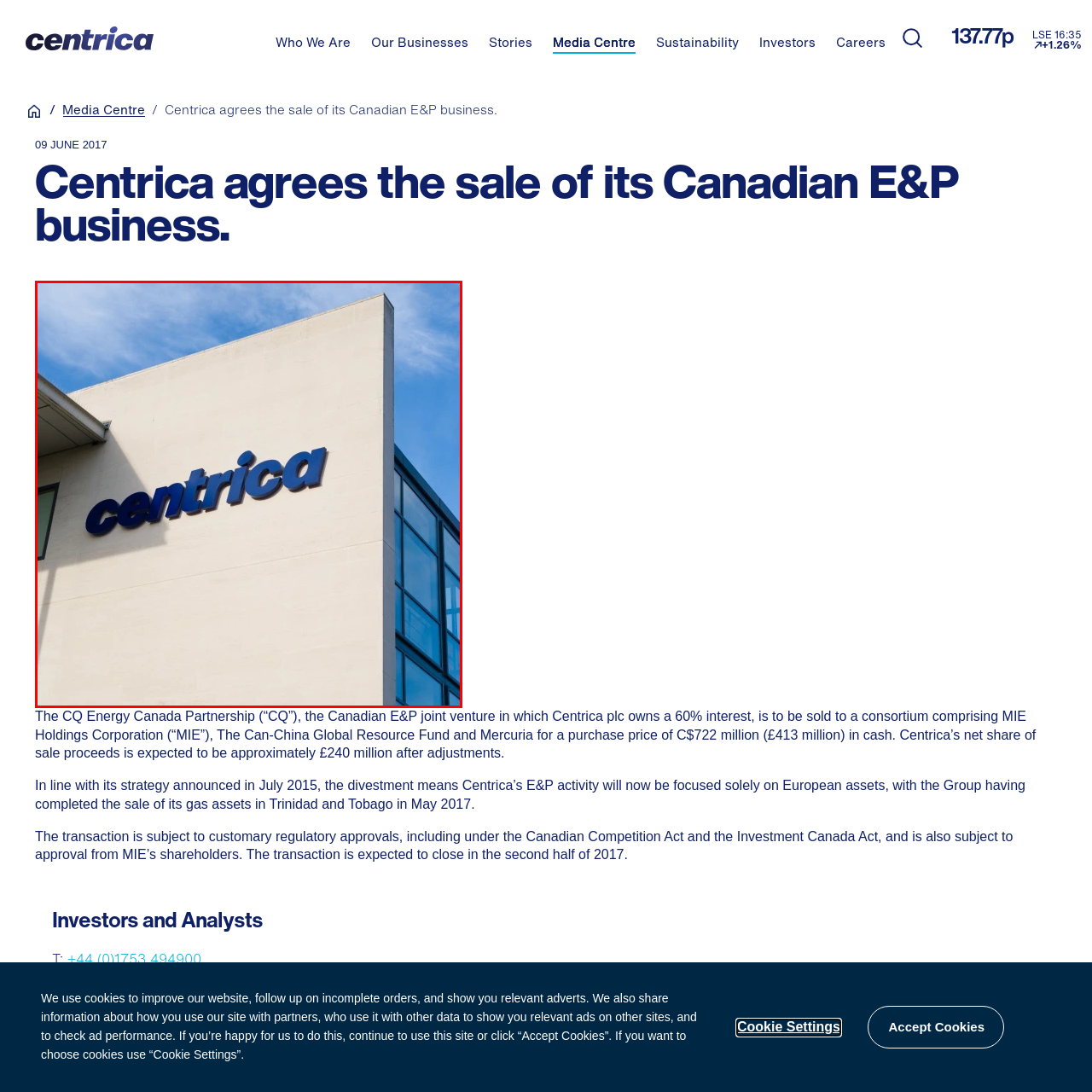What is the style of the architectural elements in the image? Study the image bordered by the red bounding box and answer briefly using a single word or a phrase.

Modern